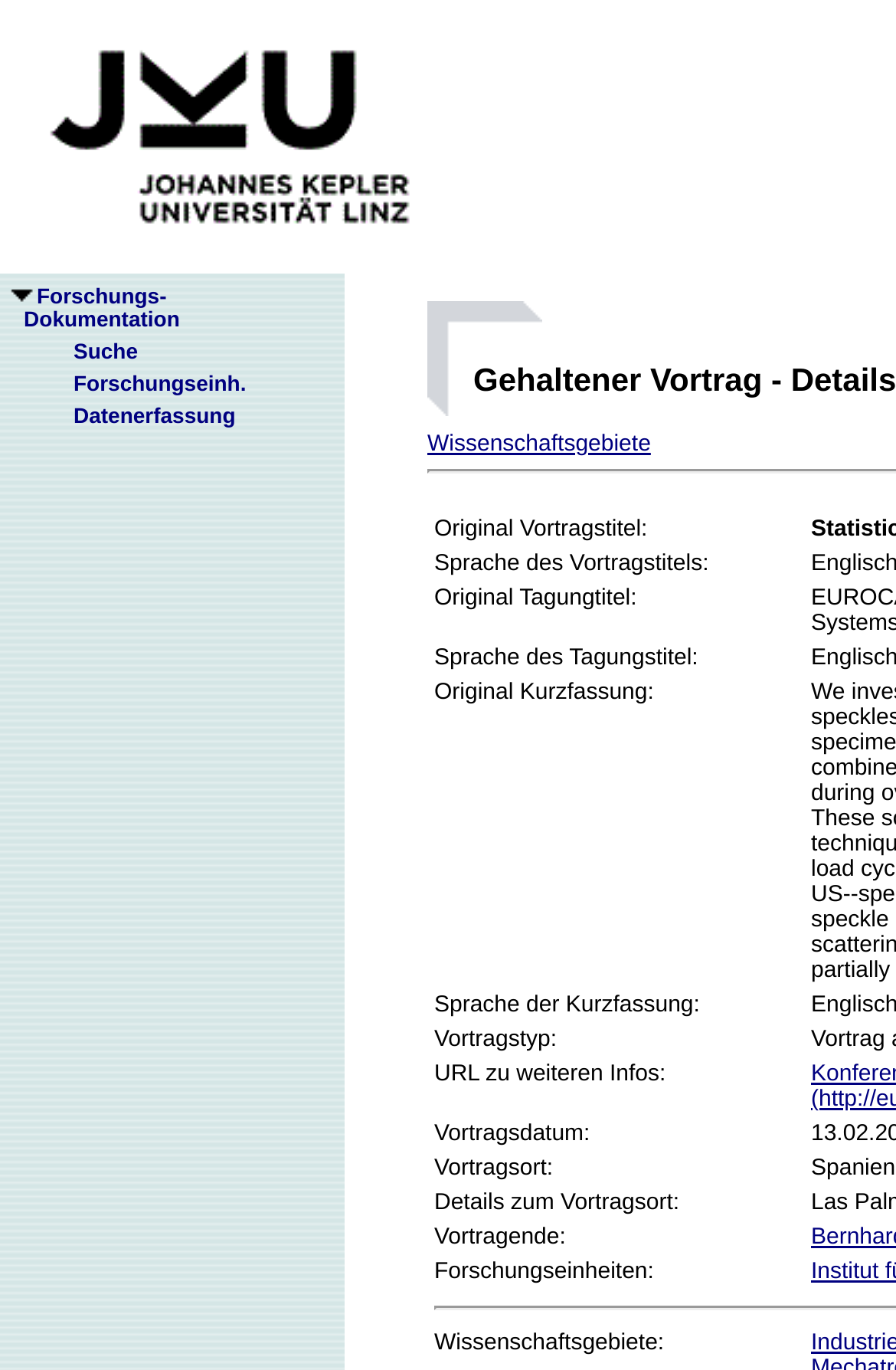Please identify the bounding box coordinates of the area that needs to be clicked to follow this instruction: "Click the link to further information".

[0.482, 0.773, 0.897, 0.813]